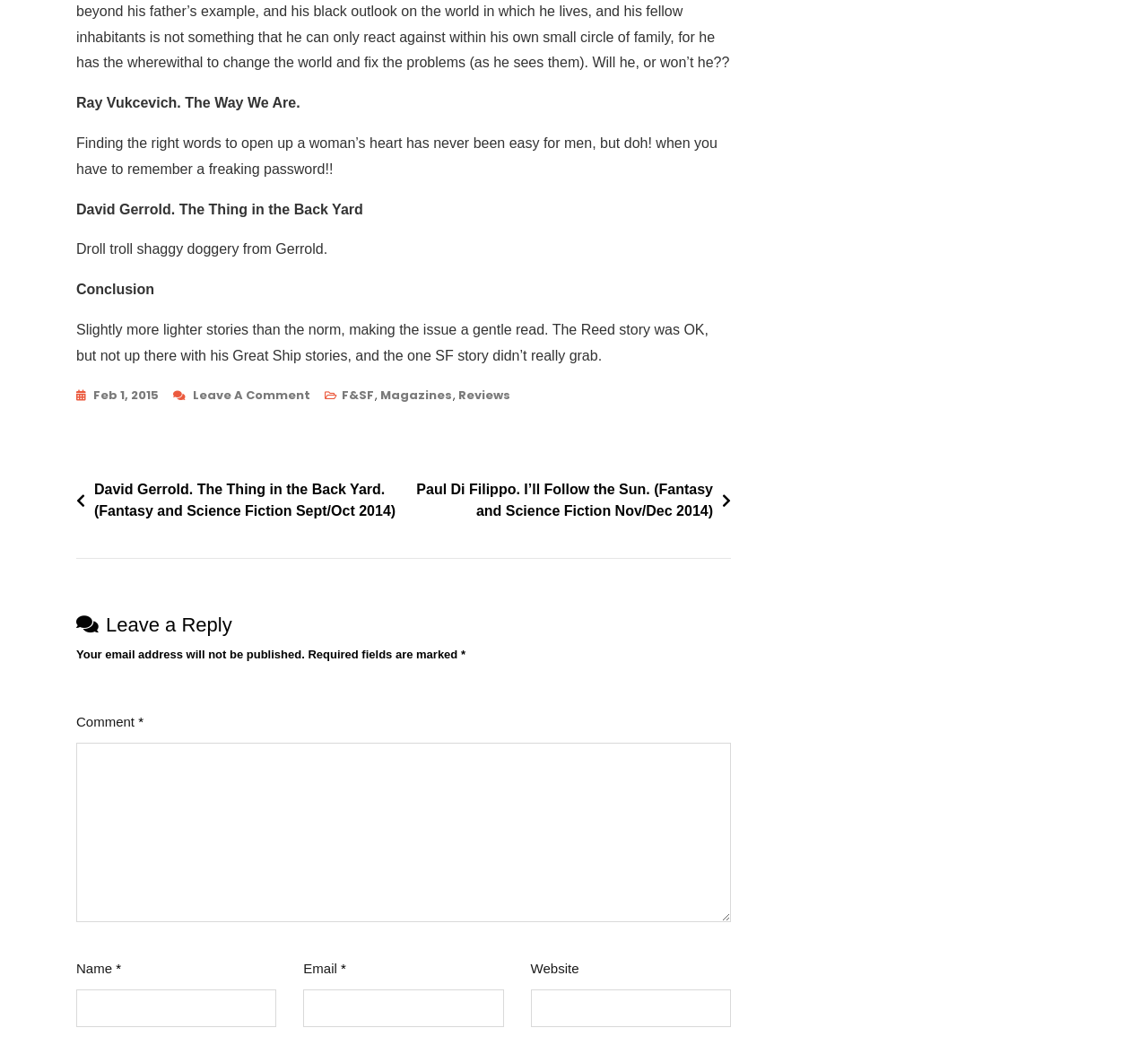Could you determine the bounding box coordinates of the clickable element to complete the instruction: "Click on the link to view the F&SF magazine"? Provide the coordinates as four float numbers between 0 and 1, i.e., [left, top, right, bottom].

[0.298, 0.364, 0.326, 0.386]